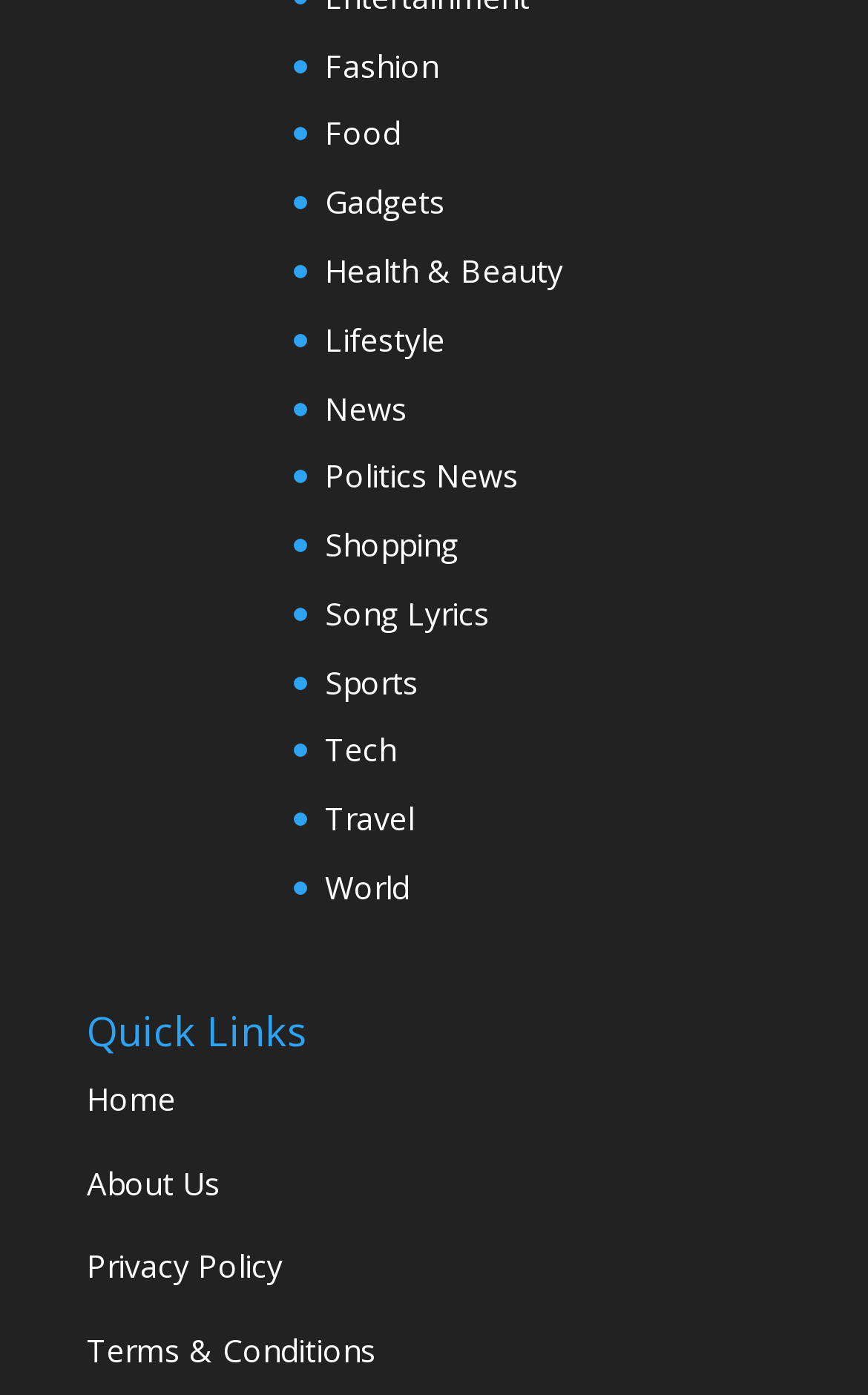Pinpoint the bounding box coordinates of the area that should be clicked to complete the following instruction: "Click on Fashion". The coordinates must be given as four float numbers between 0 and 1, i.e., [left, top, right, bottom].

[0.374, 0.031, 0.505, 0.061]